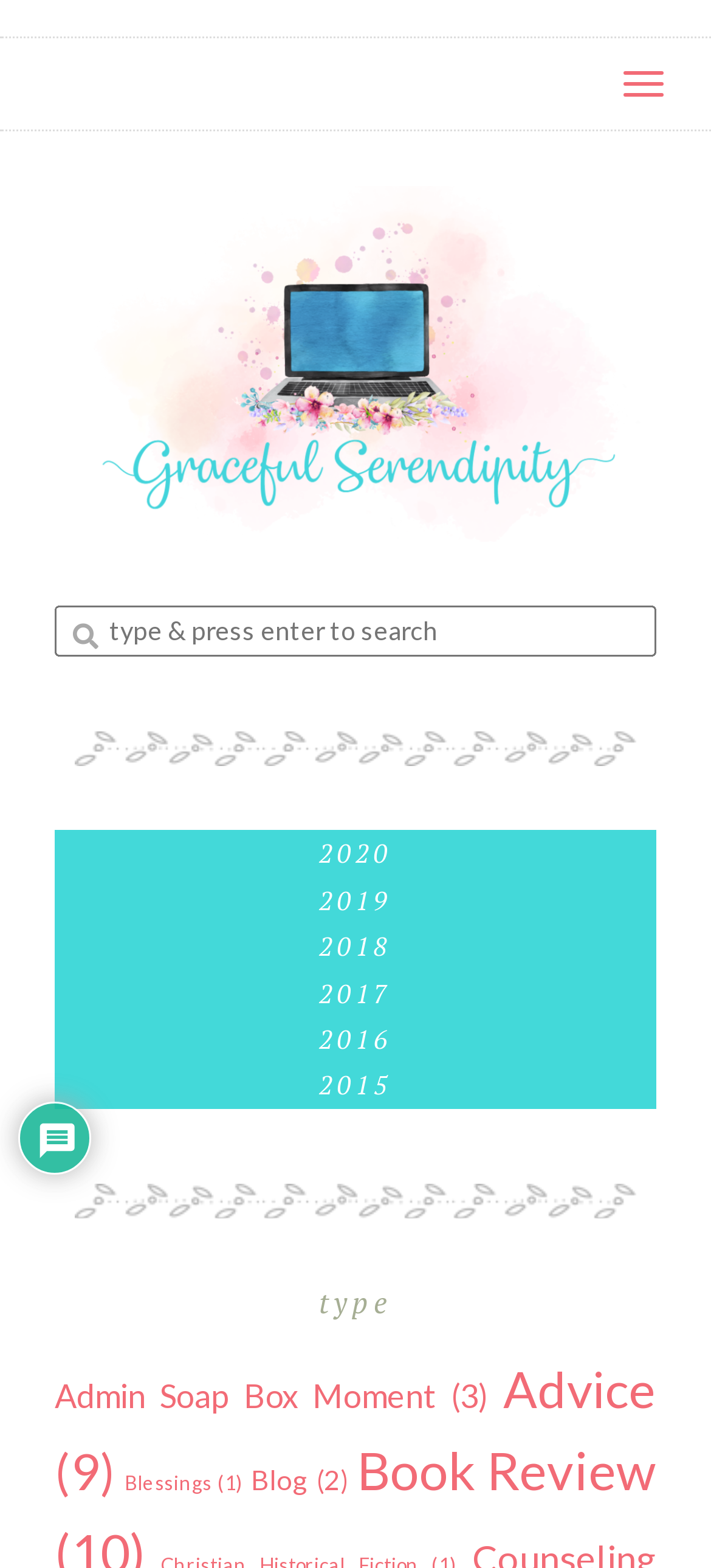Provide the bounding box coordinates for the area that should be clicked to complete the instruction: "Explore the Blessings section".

[0.175, 0.937, 0.342, 0.952]